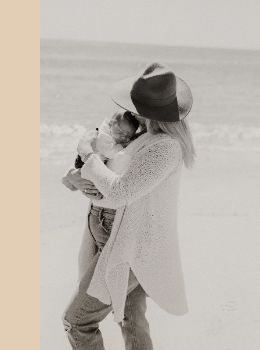Create an extensive caption that includes all significant details of the image.

In this heartwarming black-and-white image, a woman lovingly embraces a child as they stand on a serene beach. The woman, wearing a wide-brimmed hat and a cozy, light-colored knit cardigan, cradles the child, who is nestled against her shoulder, creating an intimate moment filled with warmth. The gentle waves of the ocean can be seen in the background, enhancing the tranquil atmosphere. This scene beautifully captures the bond between a caregiver and a child, evoking feelings of love, safety, and joy in a picturesque coastal setting.